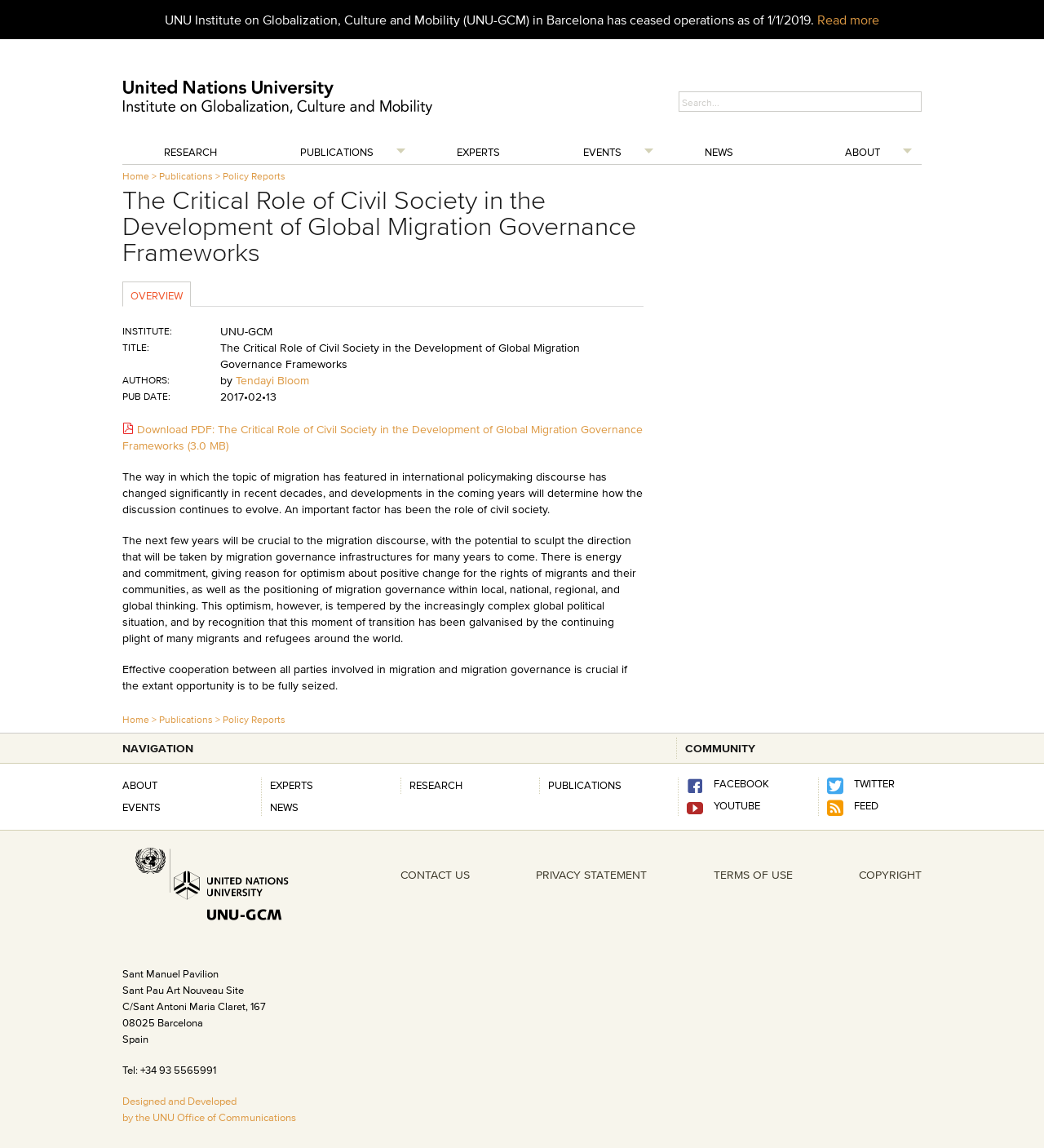Refer to the element description Tendayi Bloom and identify the corresponding bounding box in the screenshot. Format the coordinates as (top-left x, top-left y, bottom-right x, bottom-right y) with values in the range of 0 to 1.

[0.226, 0.324, 0.296, 0.338]